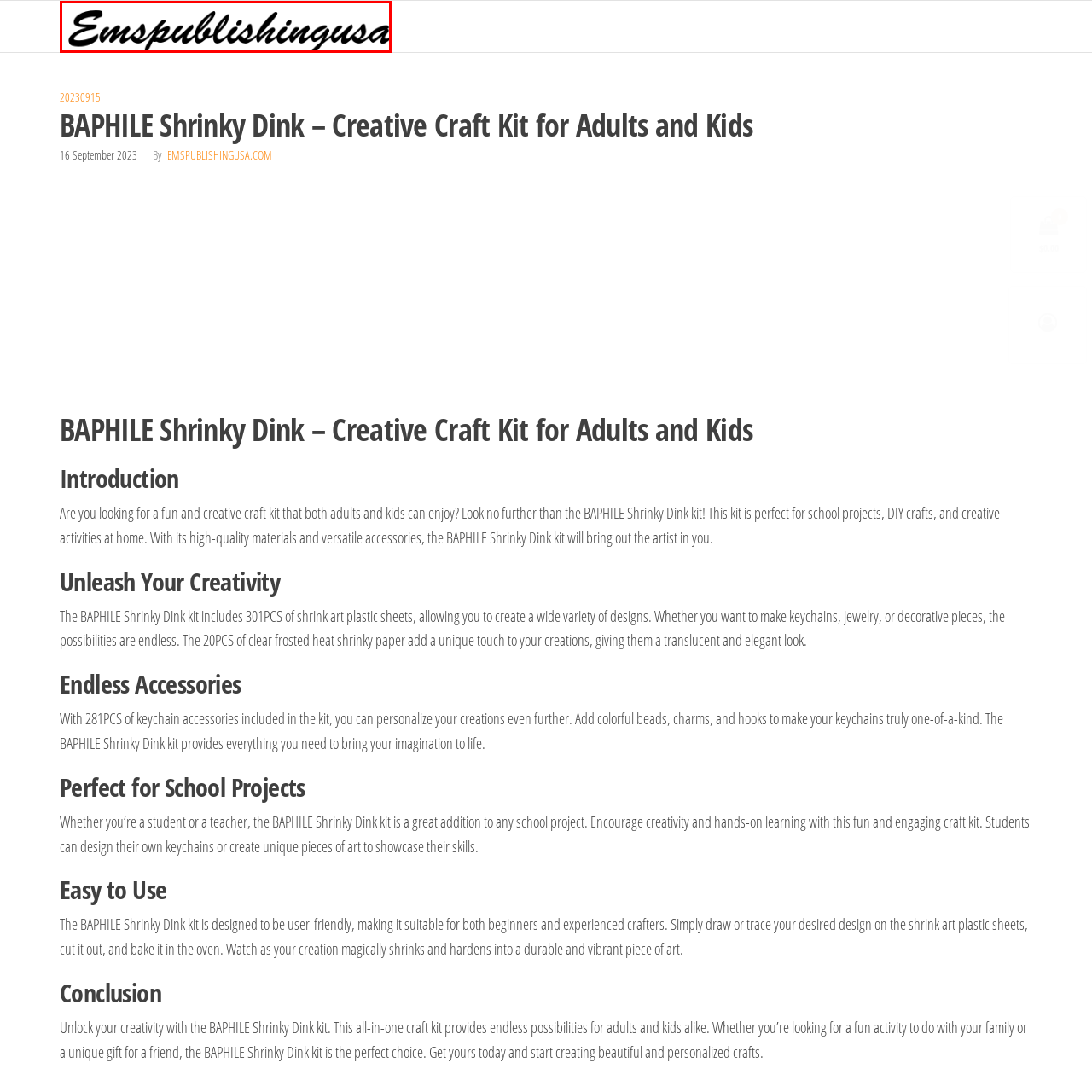Direct your attention to the red-outlined image and answer the question in a word or phrase: What type of customers is the branding intended to capture?

Adults and kids